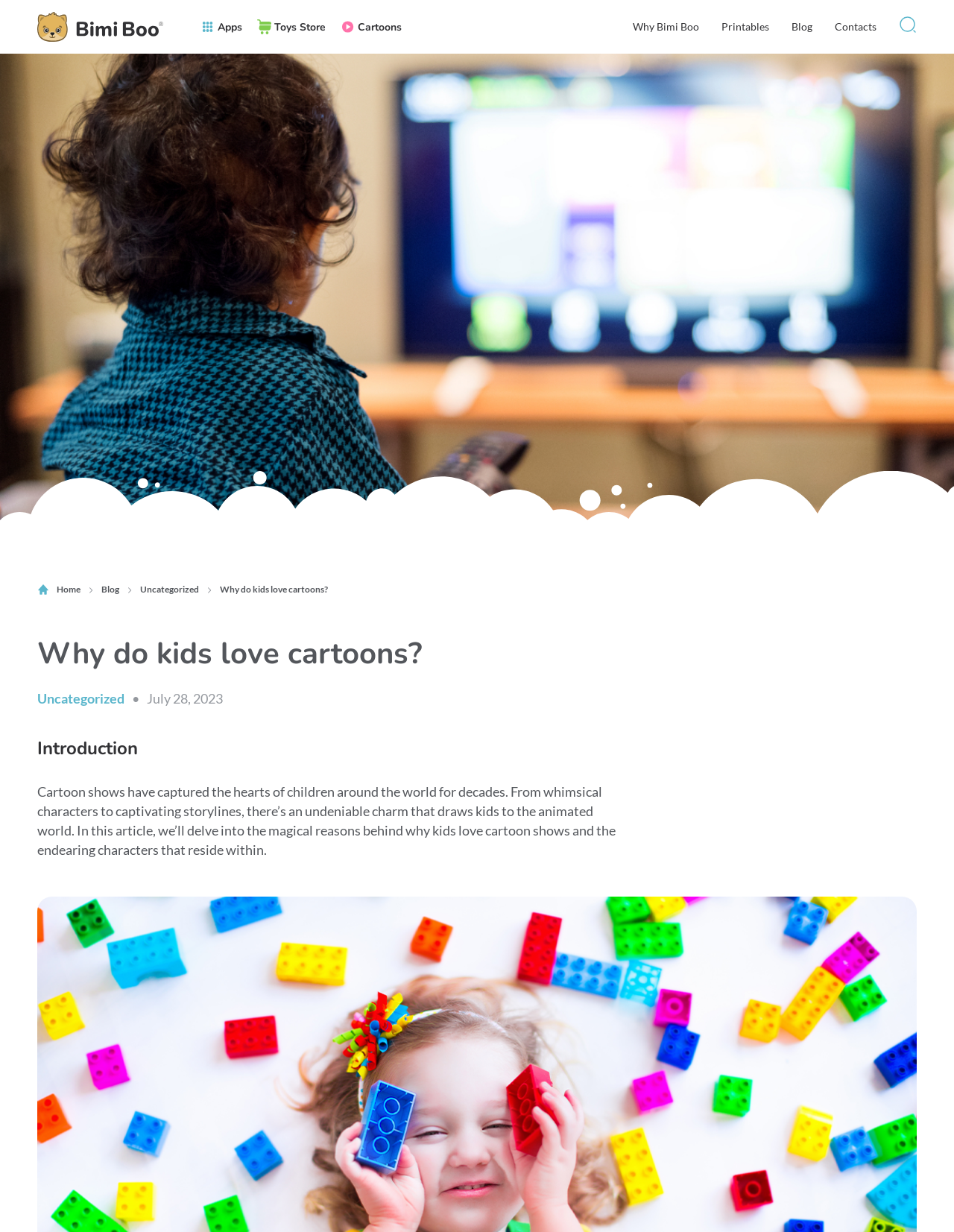Elaborate on the information and visuals displayed on the webpage.

The webpage is about the topic "Why do kids love cartoons?" and is part of the Bimiboo.com website. At the top of the page, there is a main navigation section that spans the entire width of the page, containing links to various sections of the website, including "Apps", "Toys Store", "Cartoons", and more. Below the navigation section, there is a header area that takes up about half of the page's width, featuring a logo image of Bimiboo.com and a button to control an offcanvas search function.

The main content of the page is divided into sections, with a heading "Why do kids love cartoons?" at the top. Below this heading, there is a paragraph of text that discusses the popularity of cartoons among children, mentioning their whimsical characters and captivating storylines. This text is followed by a subheading "Introduction" and more text that continues to explore the reasons behind kids' love for cartoons.

On the top-right side of the page, there are links to other sections of the website, including "Home", "Blog", and "Uncategorized". There is also a timestamp indicating that the article was published on July 28, 2023. Overall, the webpage has a clean and organized layout, with clear headings and concise text that makes it easy to read and navigate.